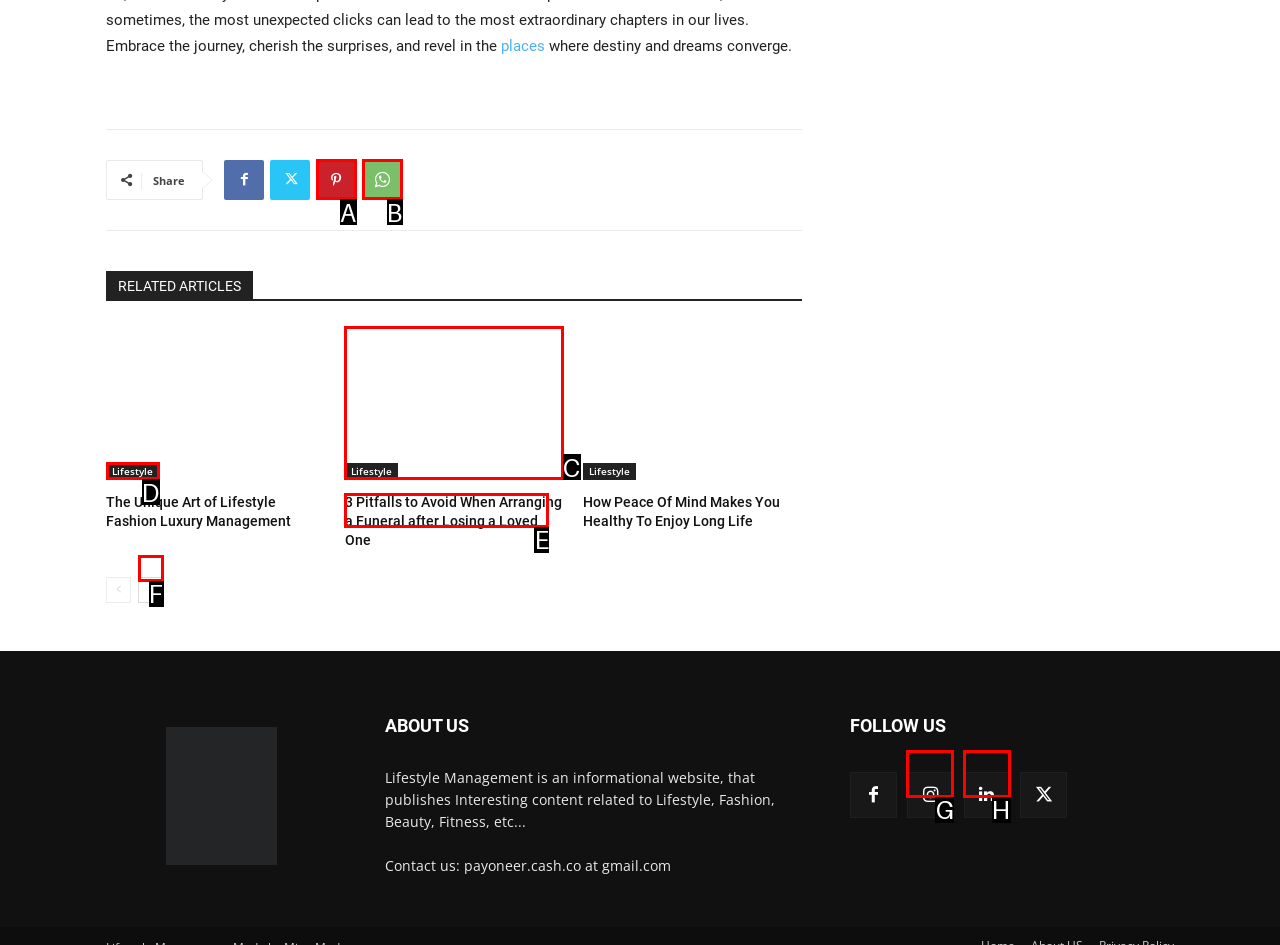Choose the letter of the UI element that aligns with the following description: WhatsApp
State your answer as the letter from the listed options.

B